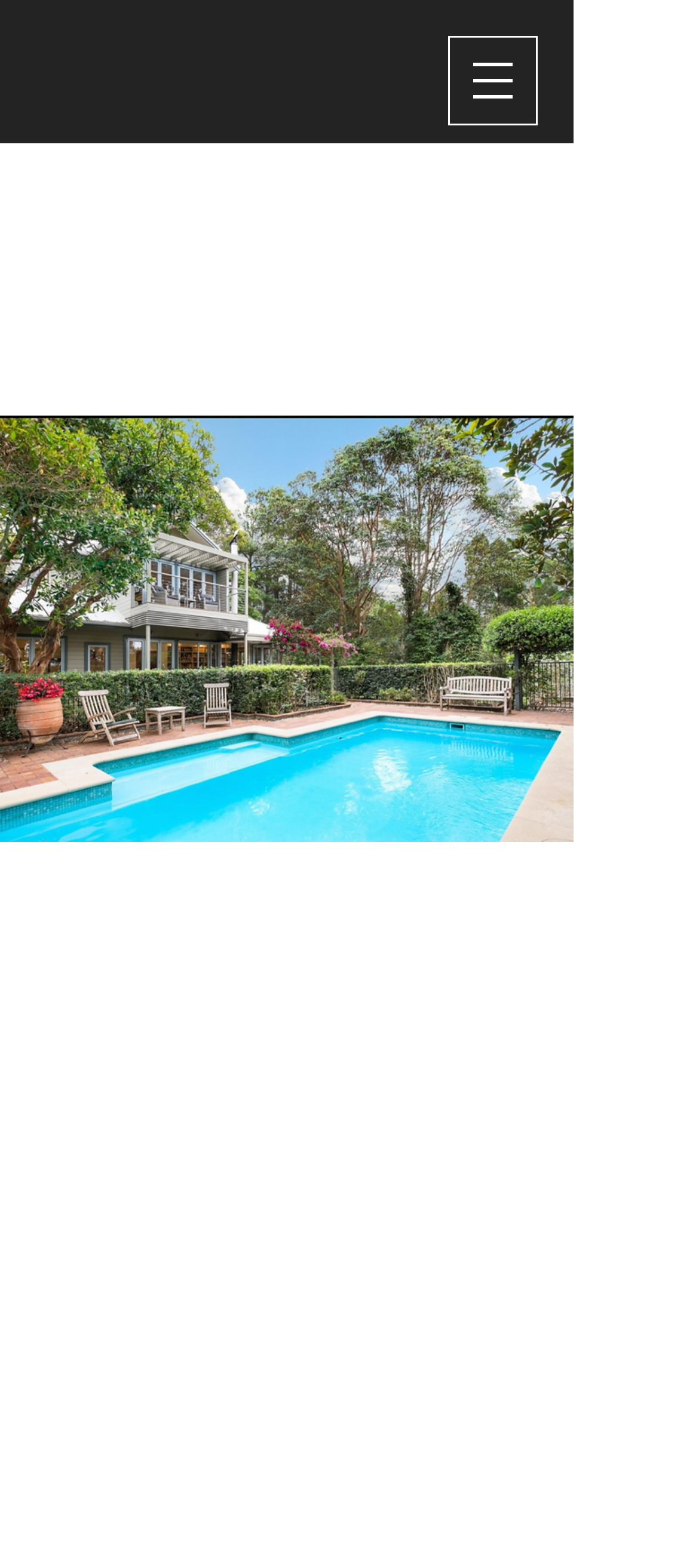Extract the main title from the webpage.

on the Bouddi Coastal Walk